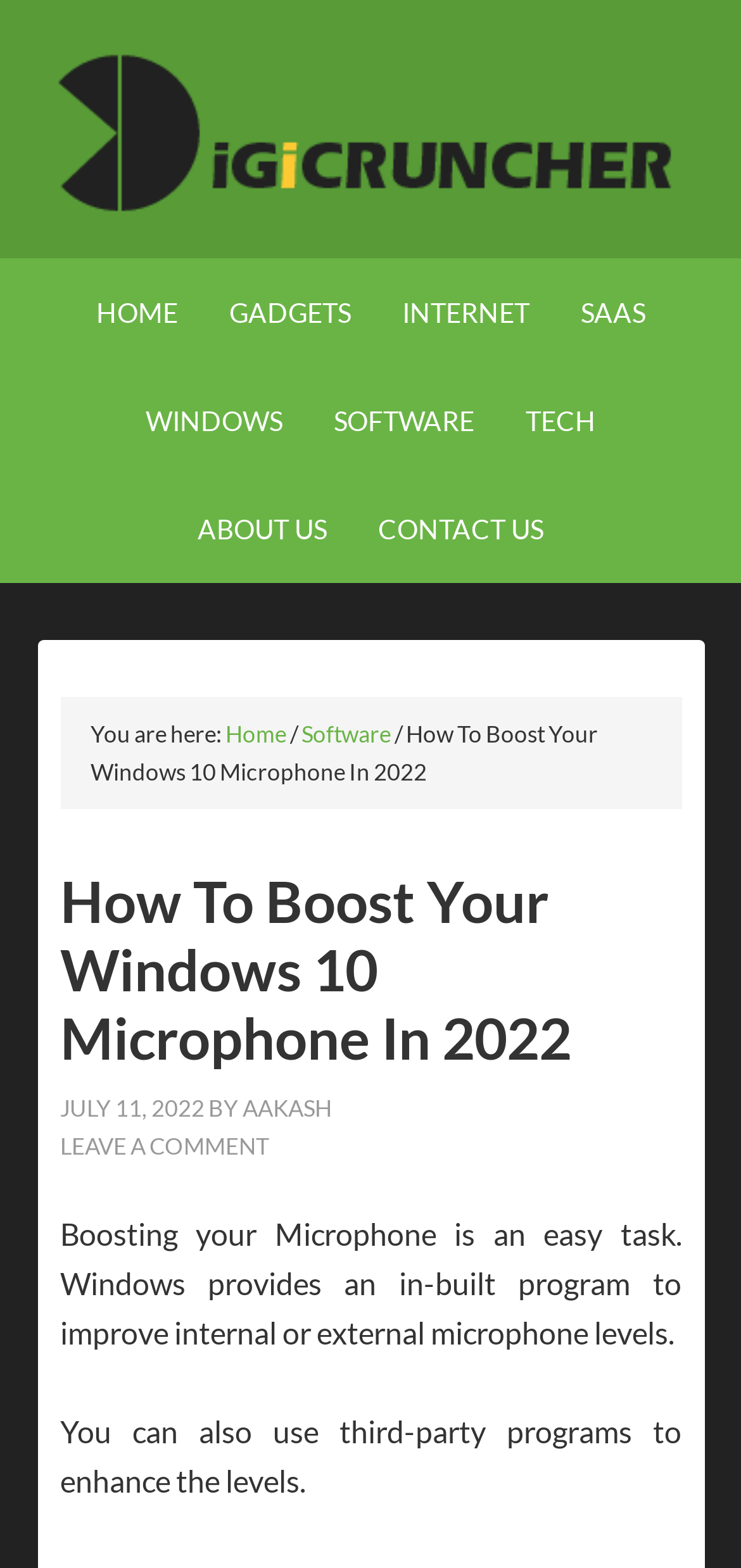Answer this question in one word or a short phrase: How many navigation links are available in the main navigation?

8